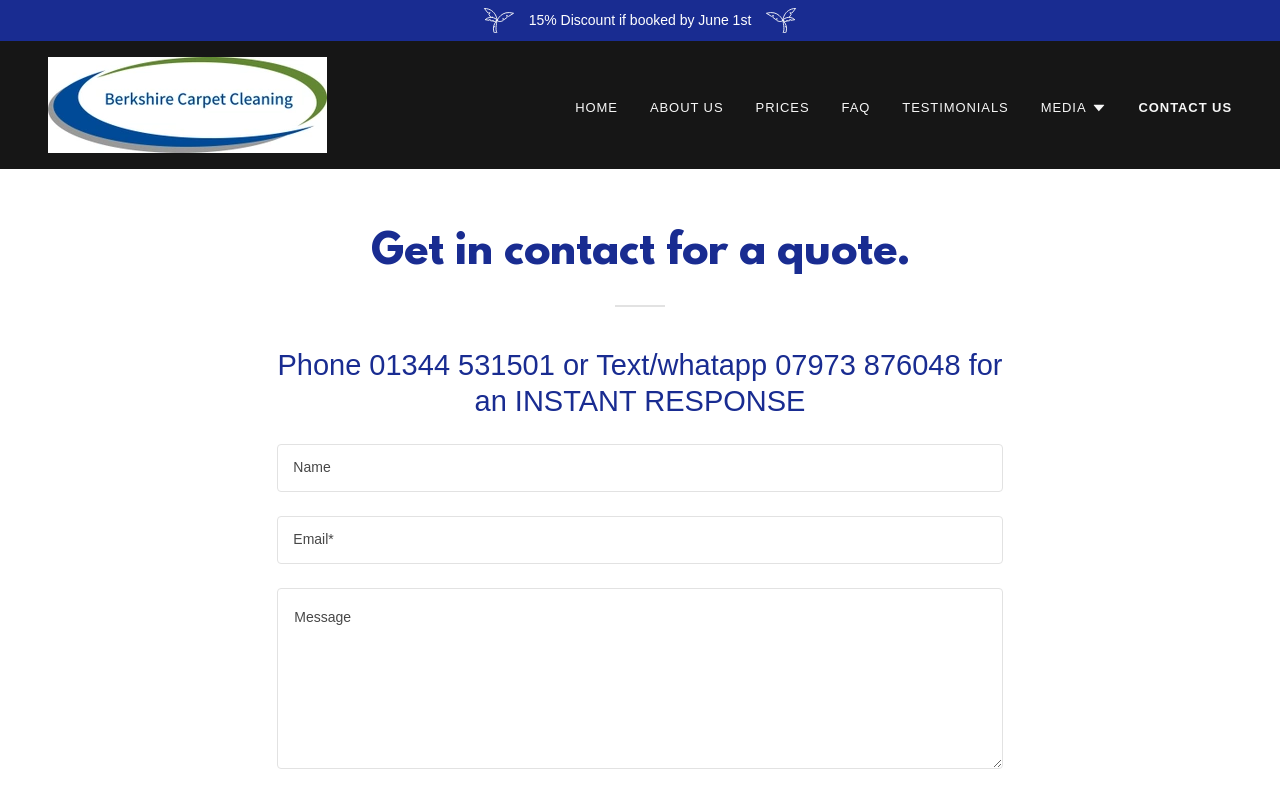Point out the bounding box coordinates of the section to click in order to follow this instruction: "Click the 'MEDIA' button".

[0.813, 0.12, 0.864, 0.15]